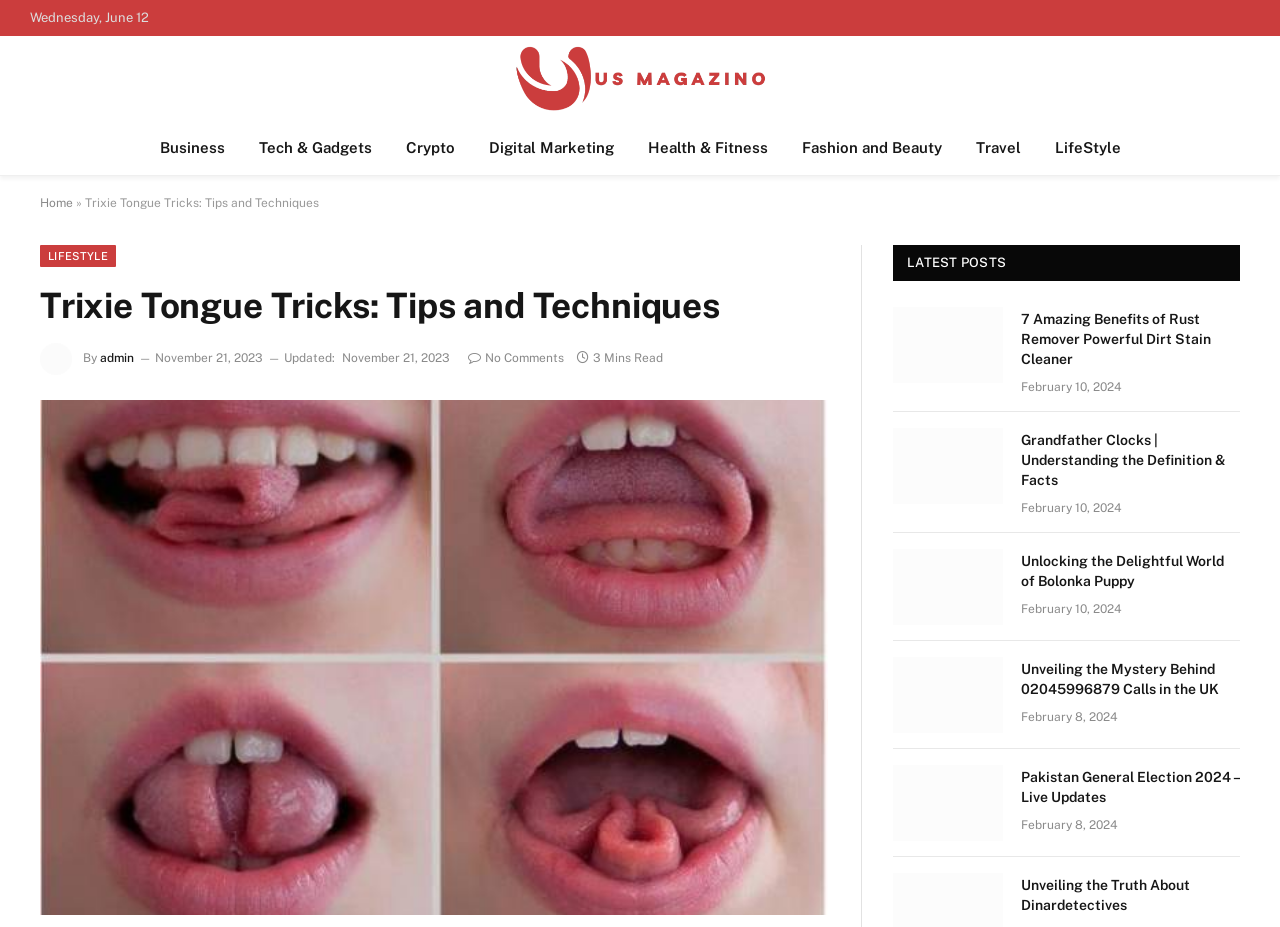Identify the bounding box for the element characterized by the following description: "Fashion and Beauty".

[0.613, 0.131, 0.749, 0.189]